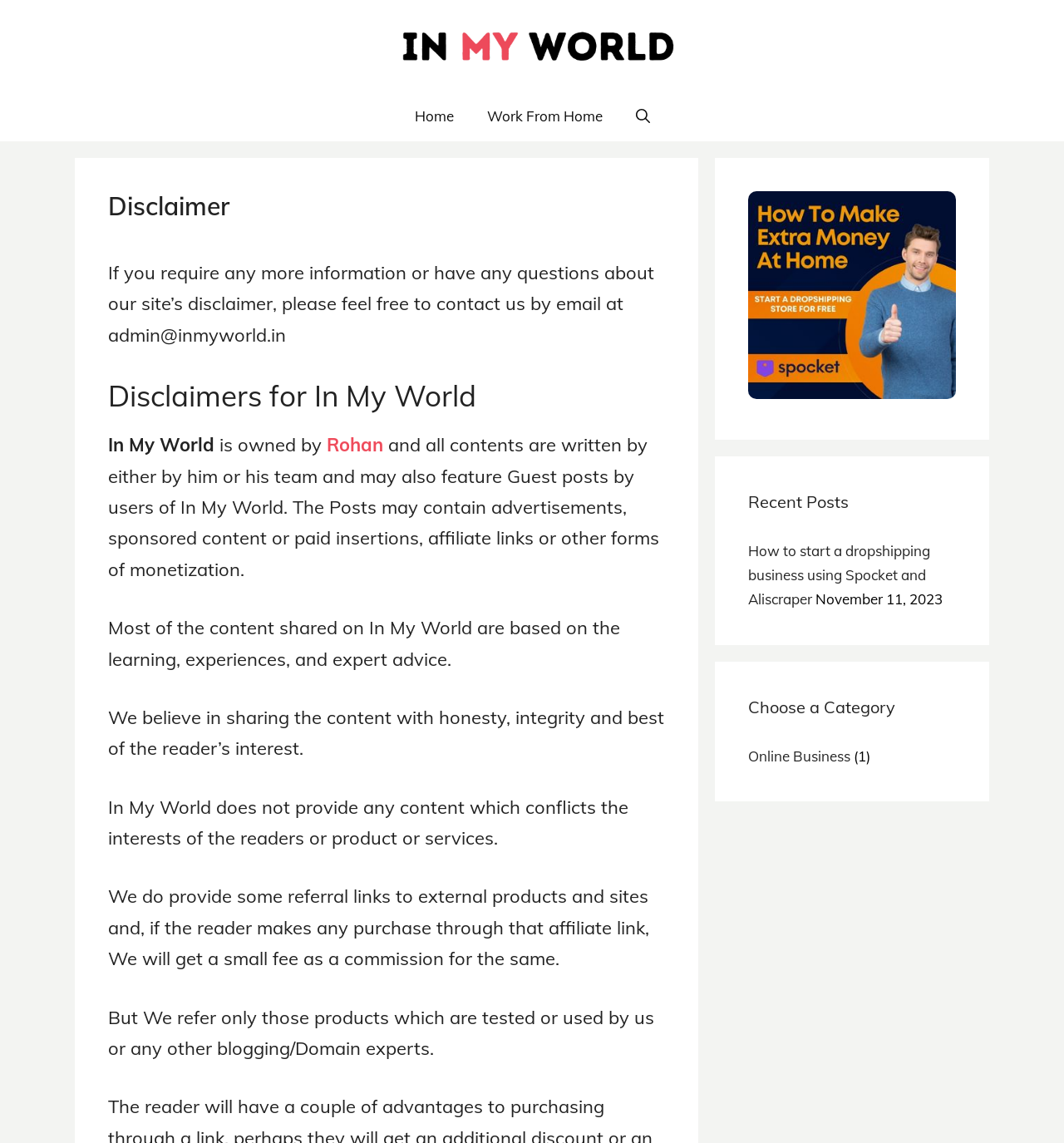Who owns the website?
Based on the image, answer the question with as much detail as possible.

The ownership of the website is mentioned in the disclaimer section, where it says 'is owned by Rohan'.